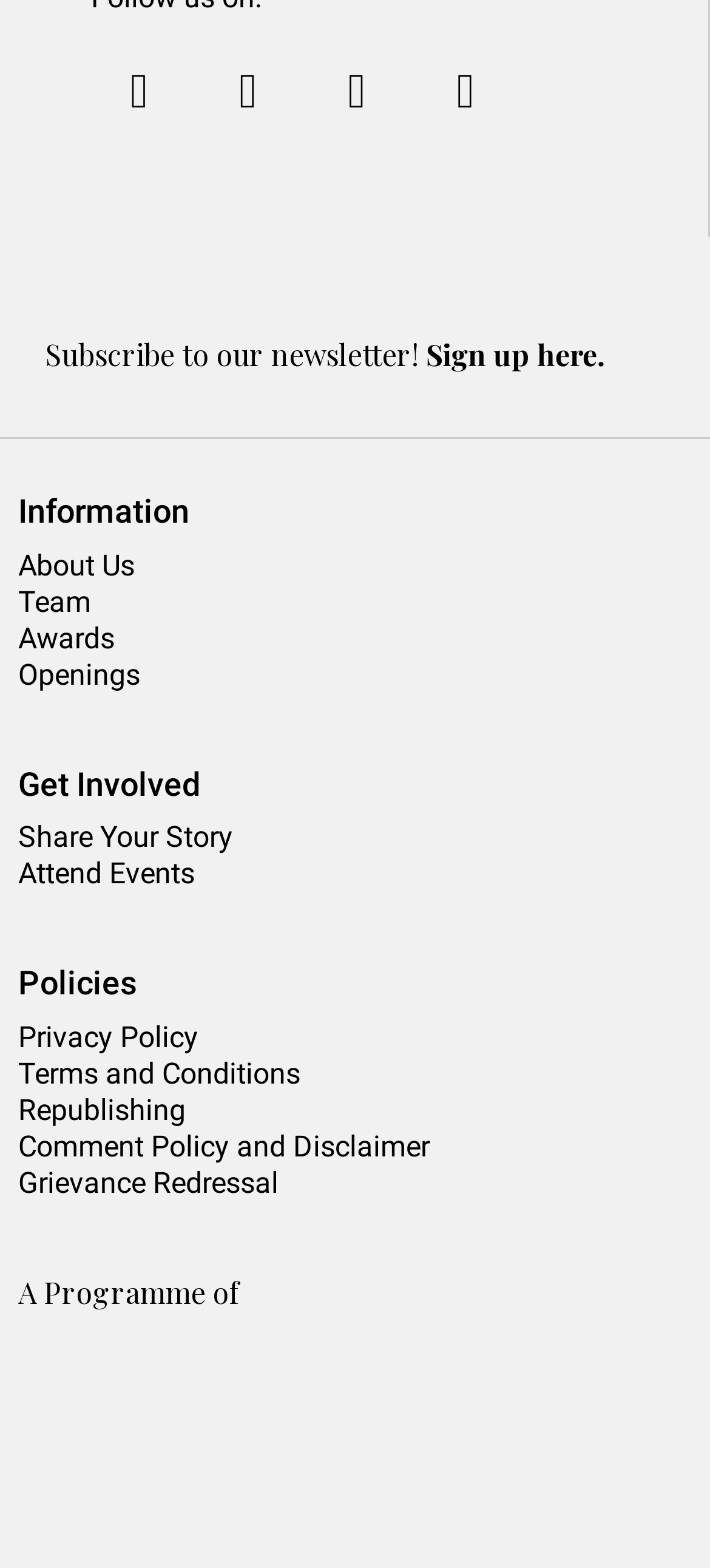Can you identify the bounding box coordinates of the clickable region needed to carry out this instruction: 'Share your story'? The coordinates should be four float numbers within the range of 0 to 1, stated as [left, top, right, bottom].

[0.026, 0.523, 0.328, 0.545]